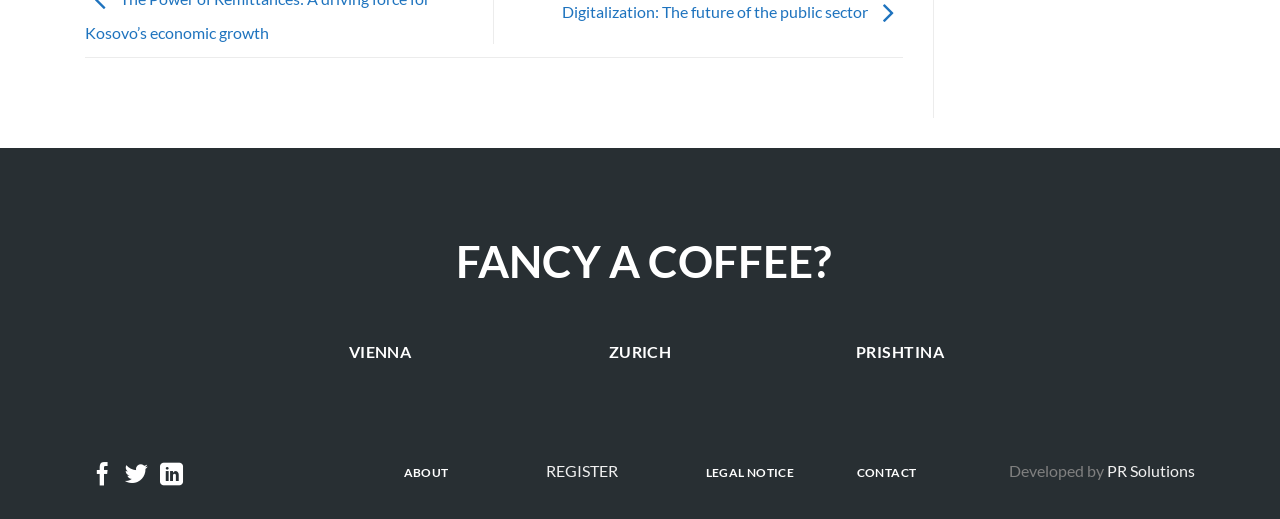Could you highlight the region that needs to be clicked to execute the instruction: "Contact the website administrator"?

[0.667, 0.882, 0.703, 0.942]